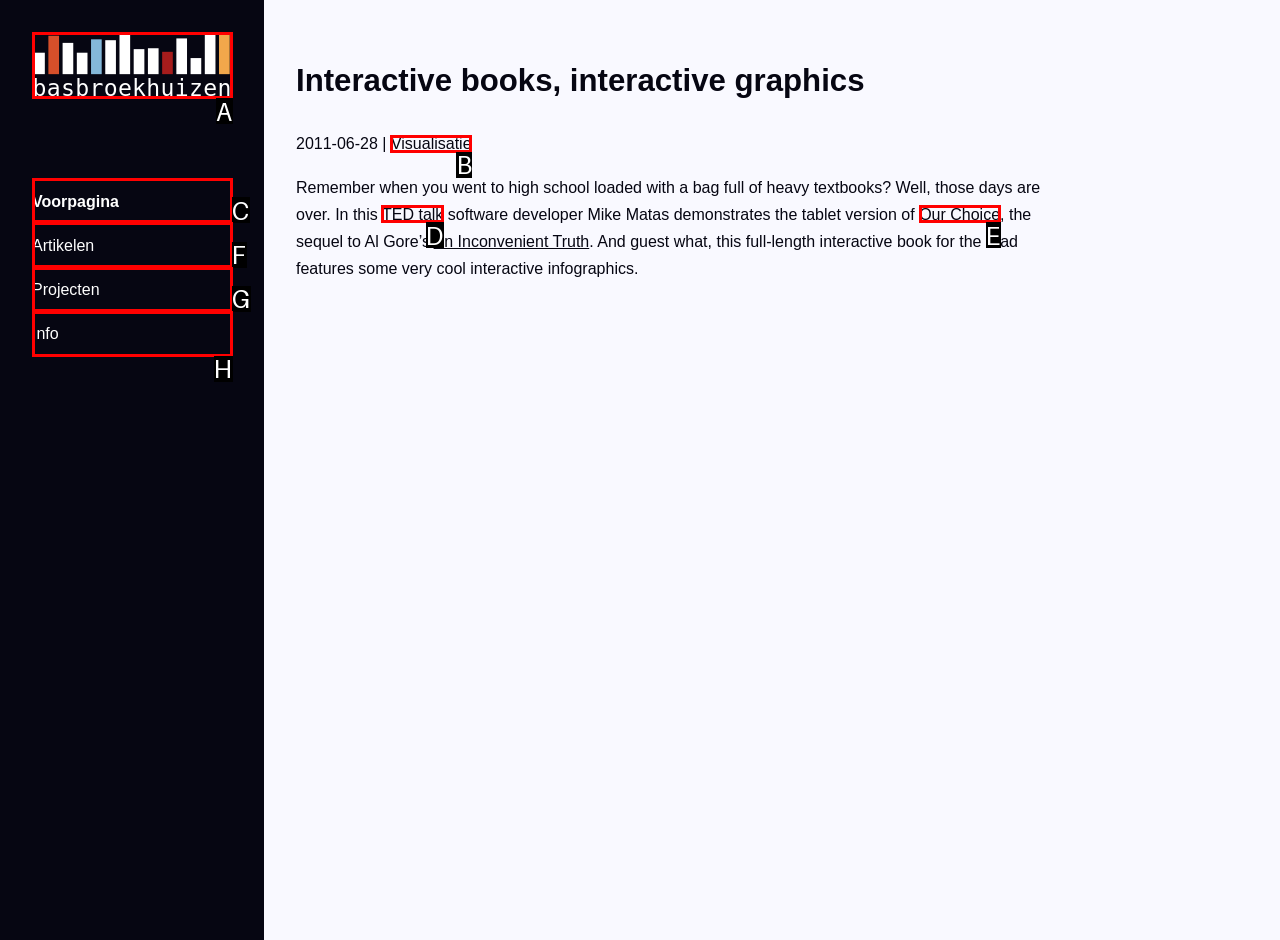Please select the letter of the HTML element that fits the description: alt="Bas Broekhuizen". Answer with the option's letter directly.

A